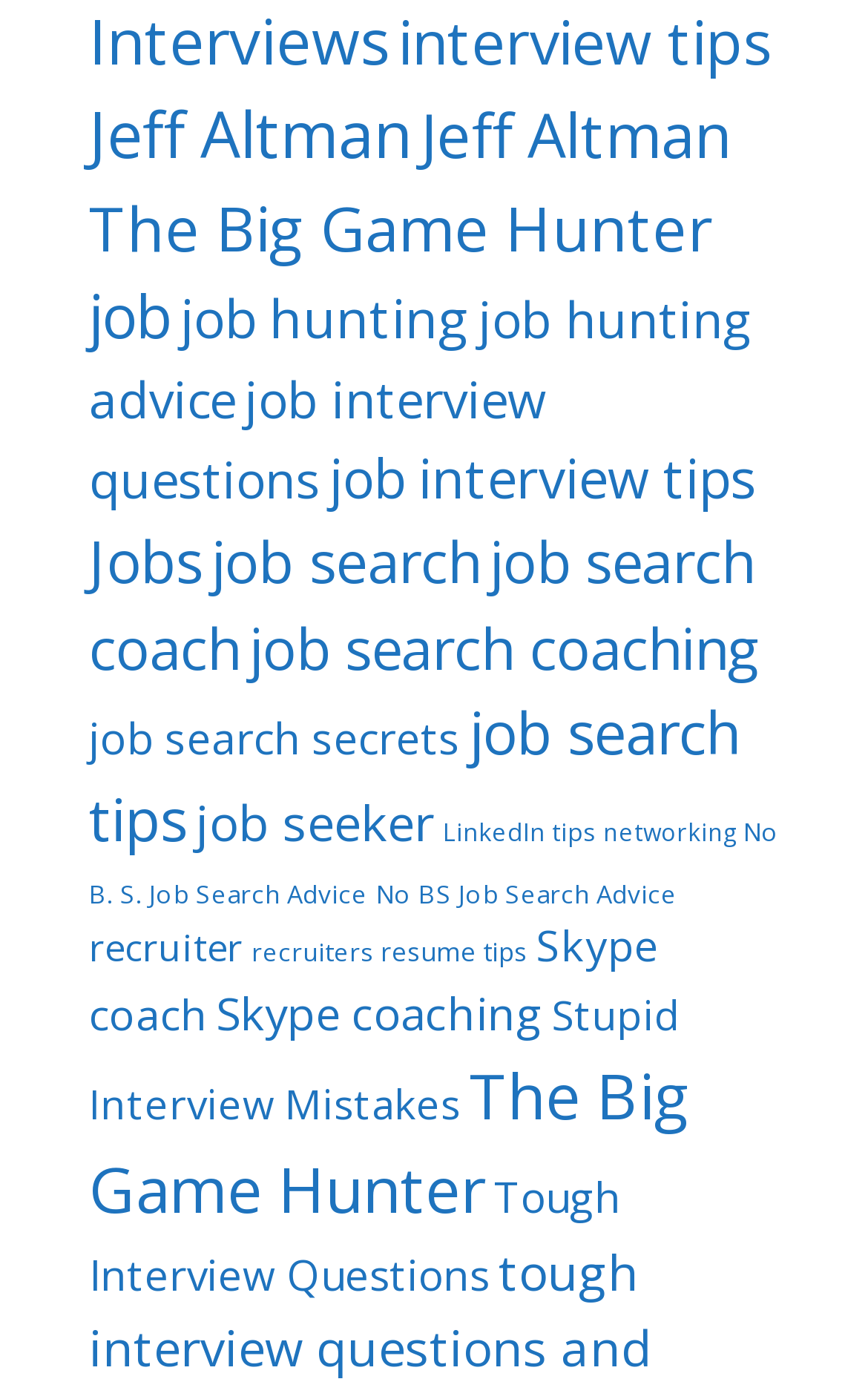Could you locate the bounding box coordinates for the section that should be clicked to accomplish this task: "View Jeff Altman's profile".

[0.103, 0.066, 0.474, 0.126]